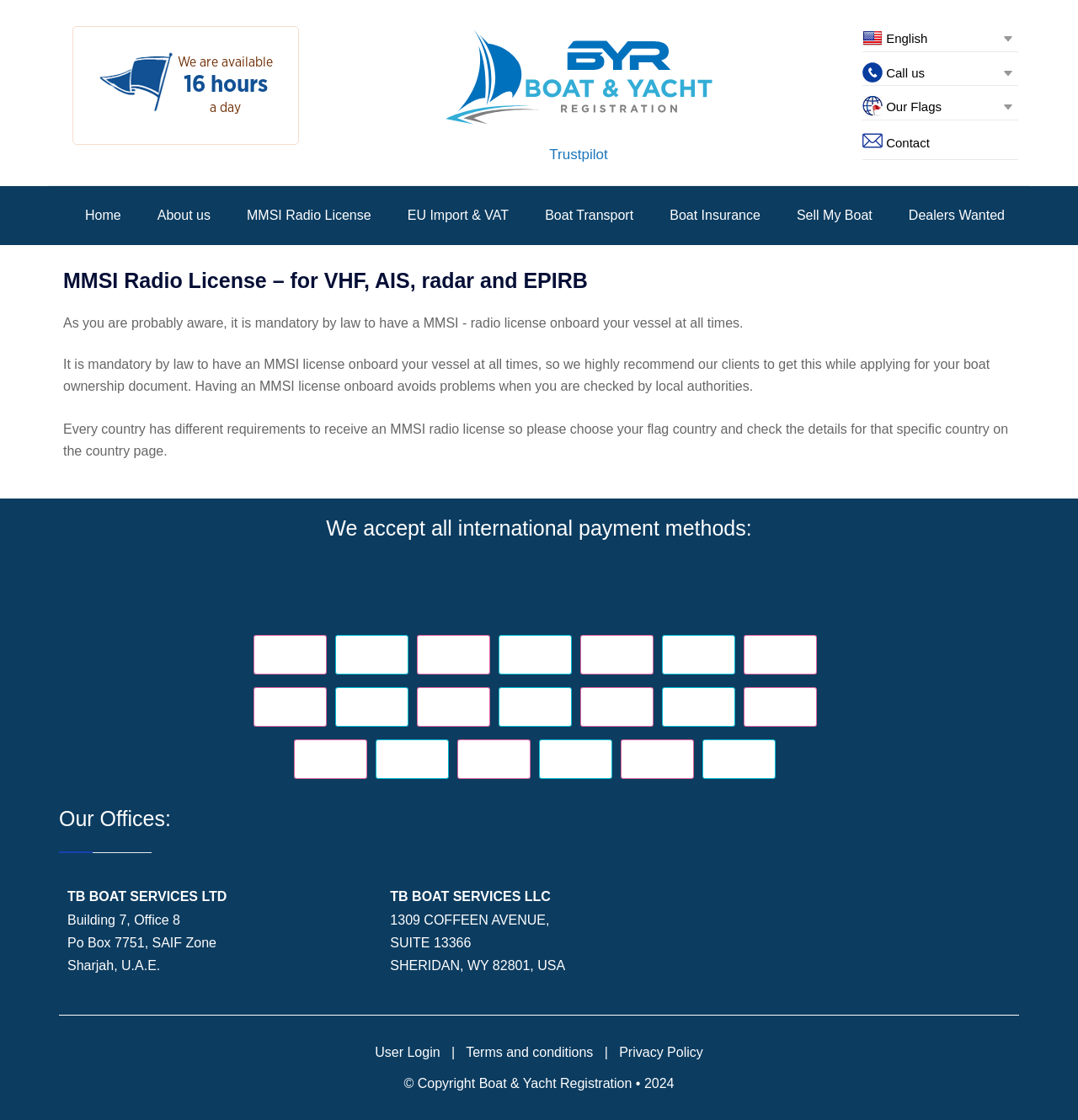Generate the main heading text from the webpage.

MMSI Radio License – for VHF, AIS, radar and EPIRB